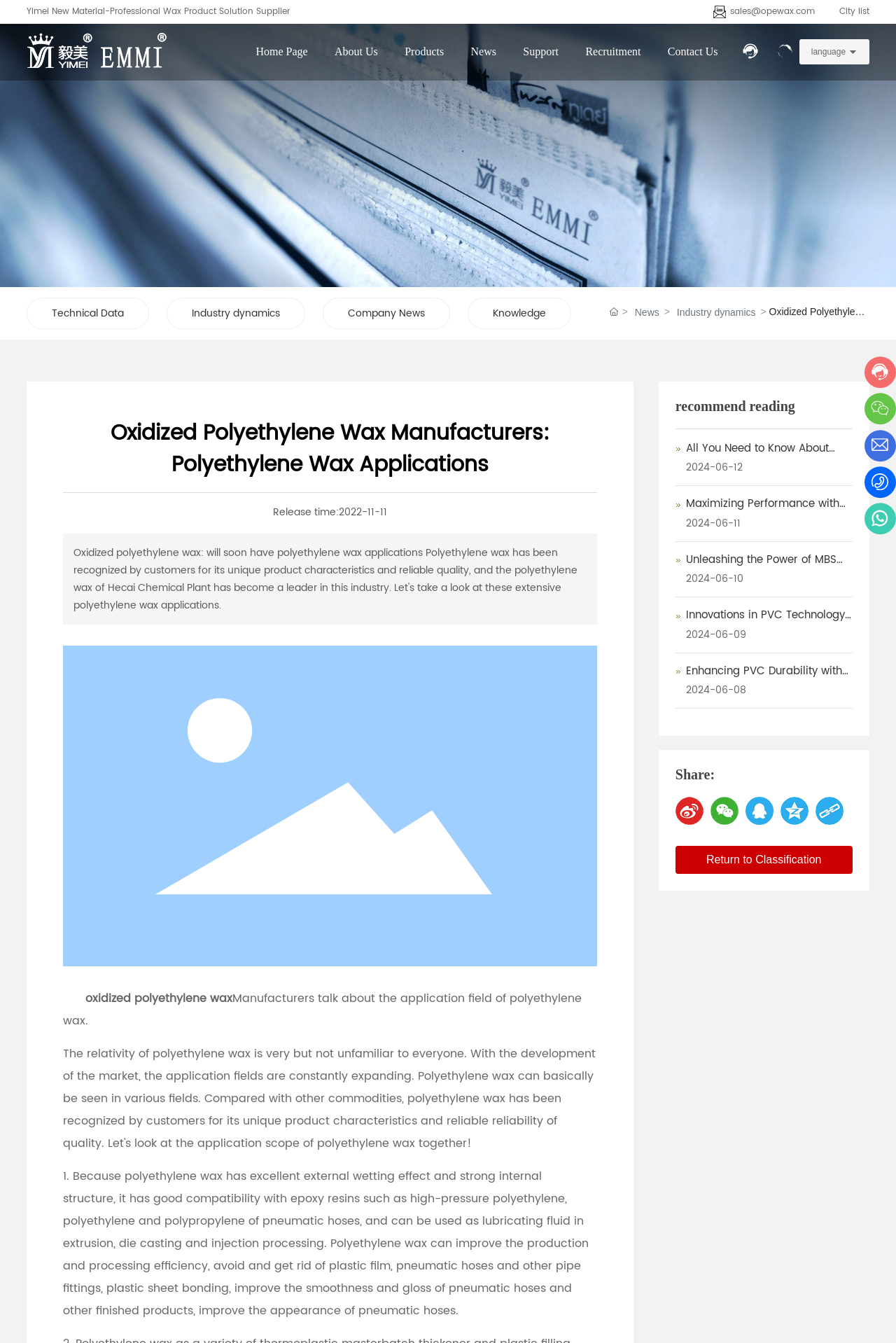What is the main product of the company?
Answer with a single word or short phrase according to what you see in the image.

Polyethylene wax